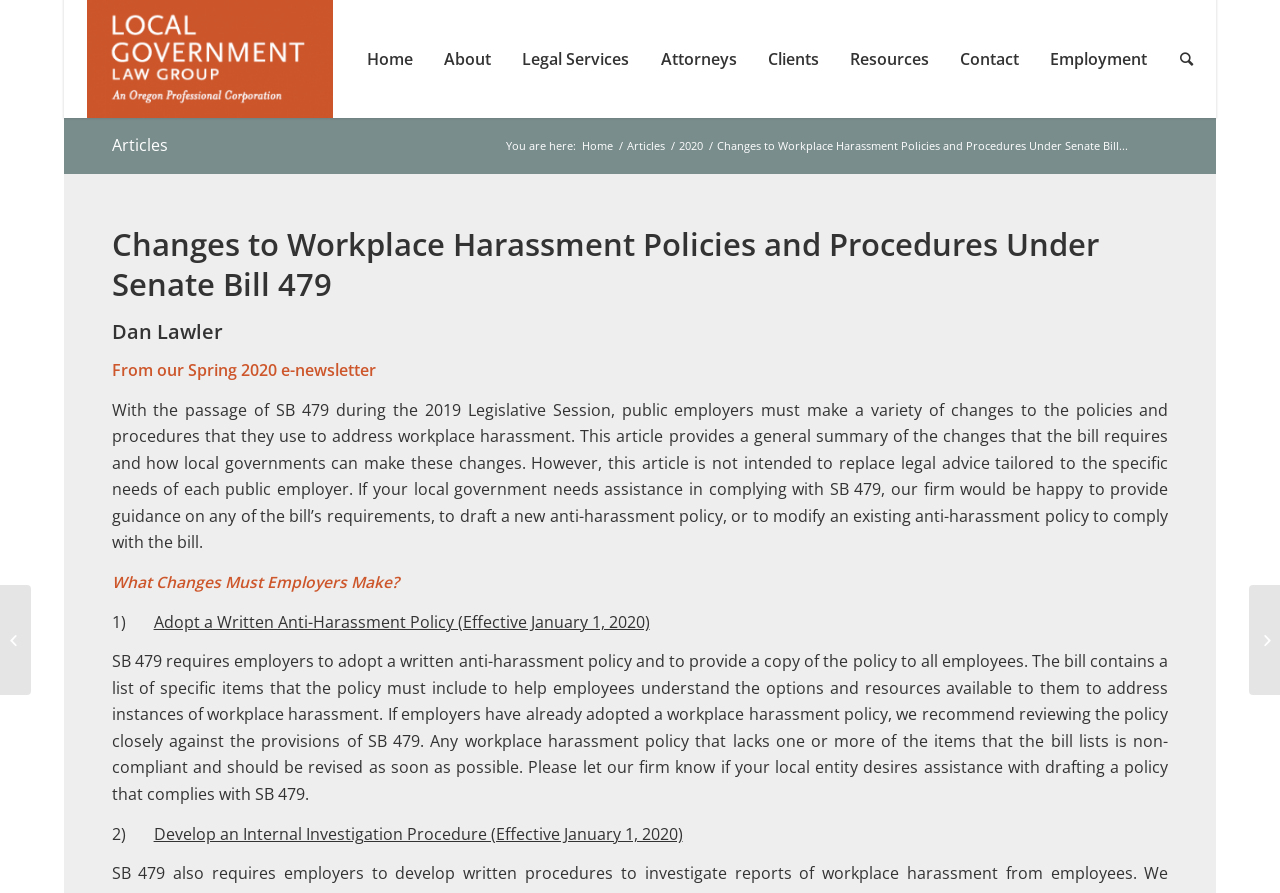What is the effective date of adopting a written anti-harassment policy?
Analyze the image and provide a thorough answer to the question.

According to the article, employers must adopt a written anti-harassment policy, and the effective date of this requirement is January 1, 2020, as mentioned in the section 'Adopt a Written Anti-Harassment Policy'.